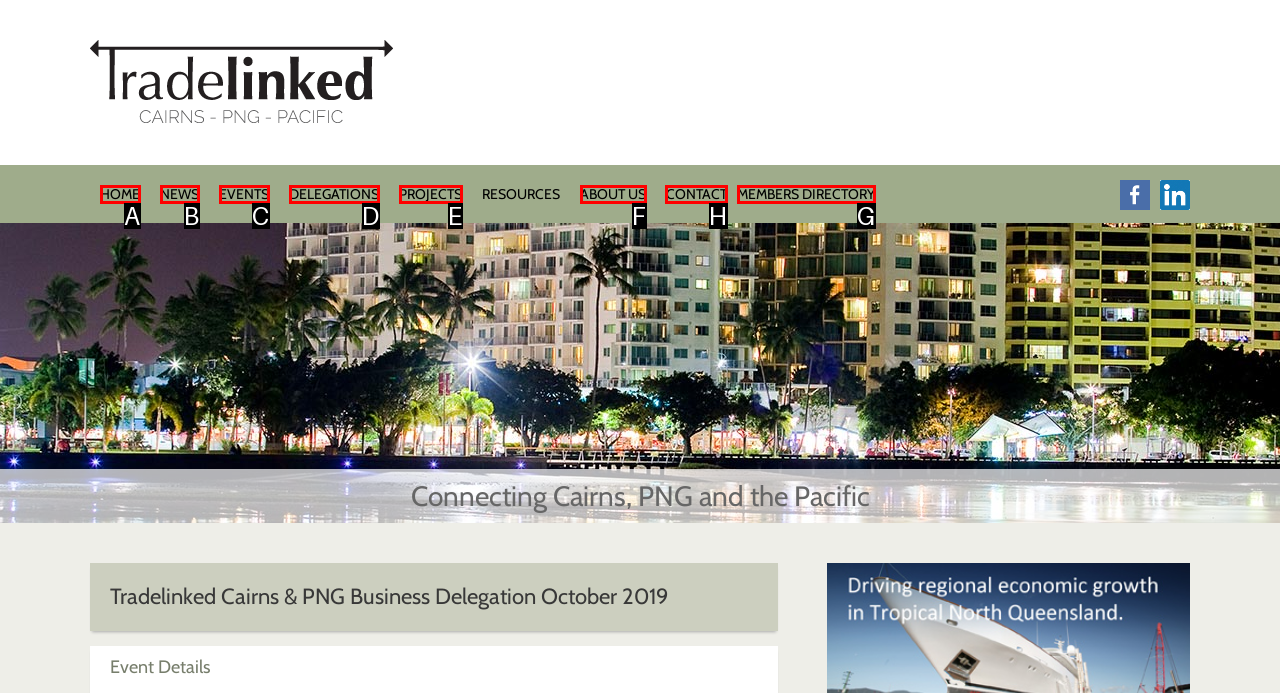Indicate the UI element to click to perform the task: Check the CONTACT information. Reply with the letter corresponding to the chosen element.

H